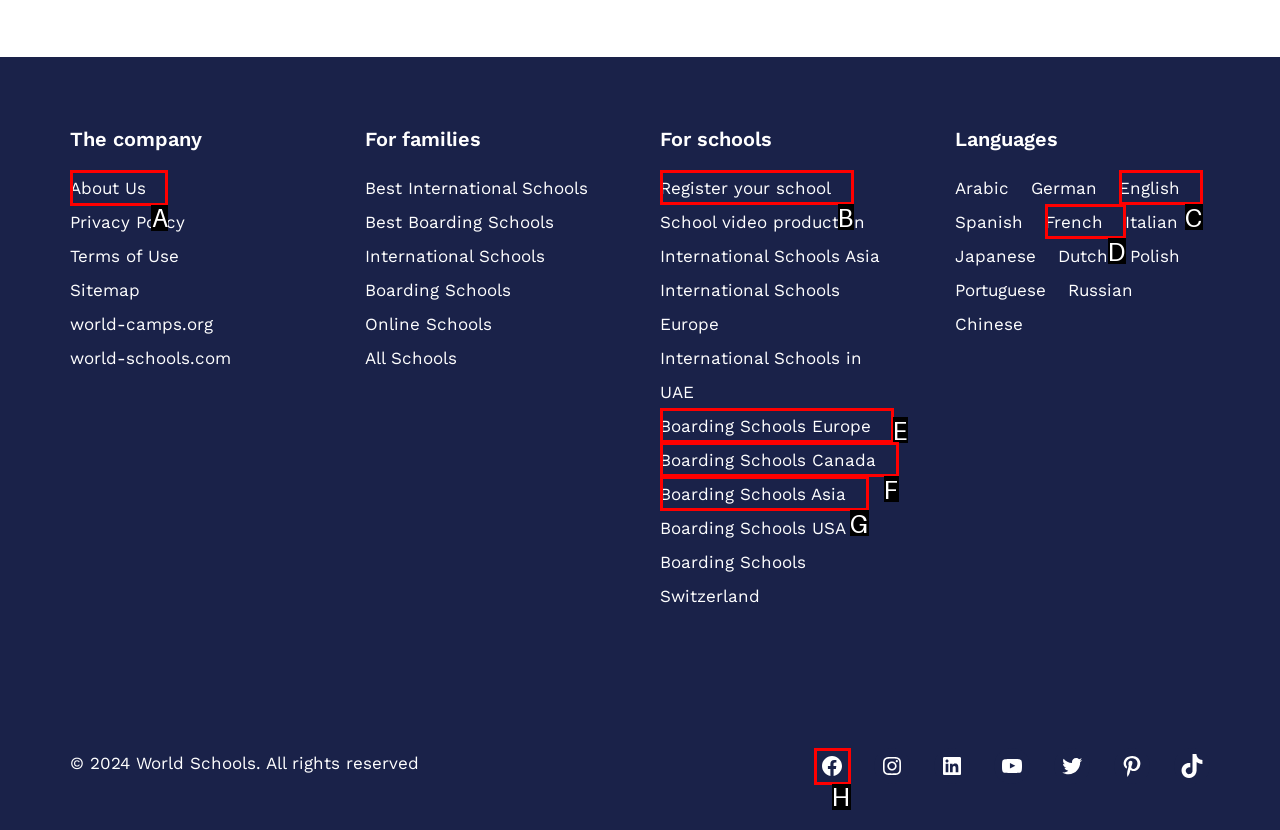Specify which element within the red bounding boxes should be clicked for this task: Click on About Us Respond with the letter of the correct option.

A